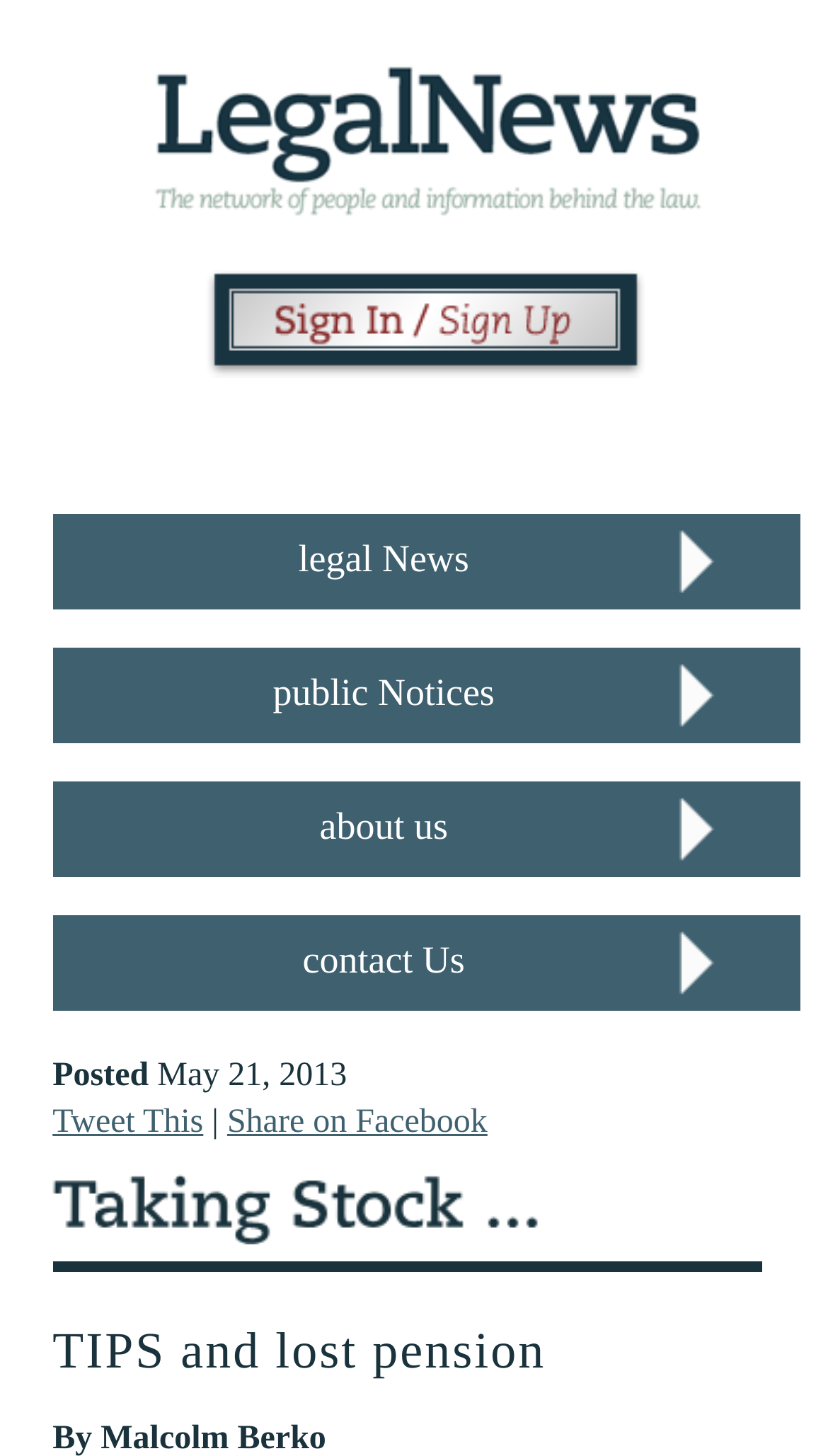Refer to the screenshot and answer the following question in detail:
What is the date of the posted article?

The date of the posted article can be found in the StaticText element with the text 'May 21, 2013', which is located below the 'Posted' text.